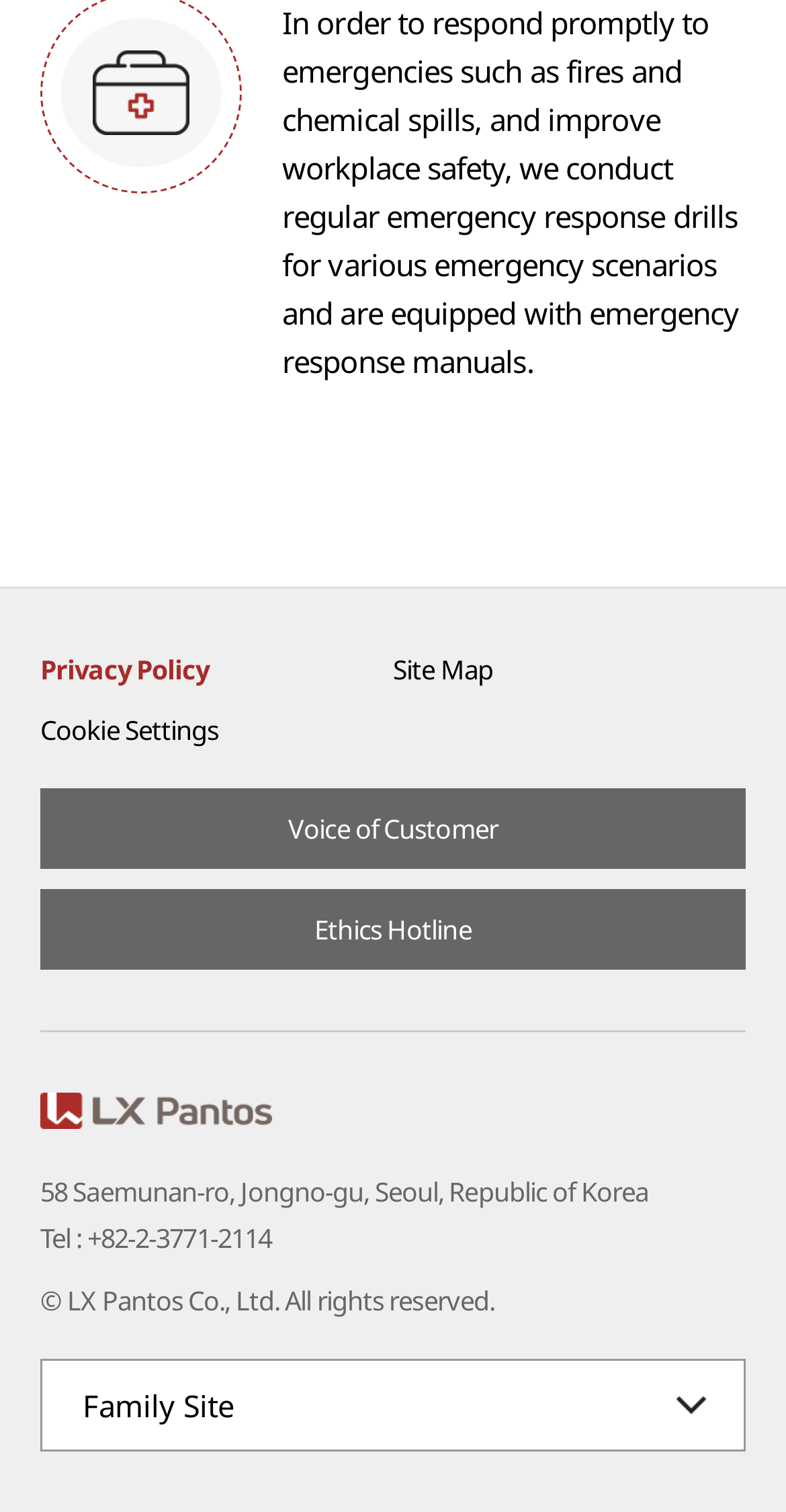What is the company name?
Look at the screenshot and respond with one word or a short phrase.

LX Pantos